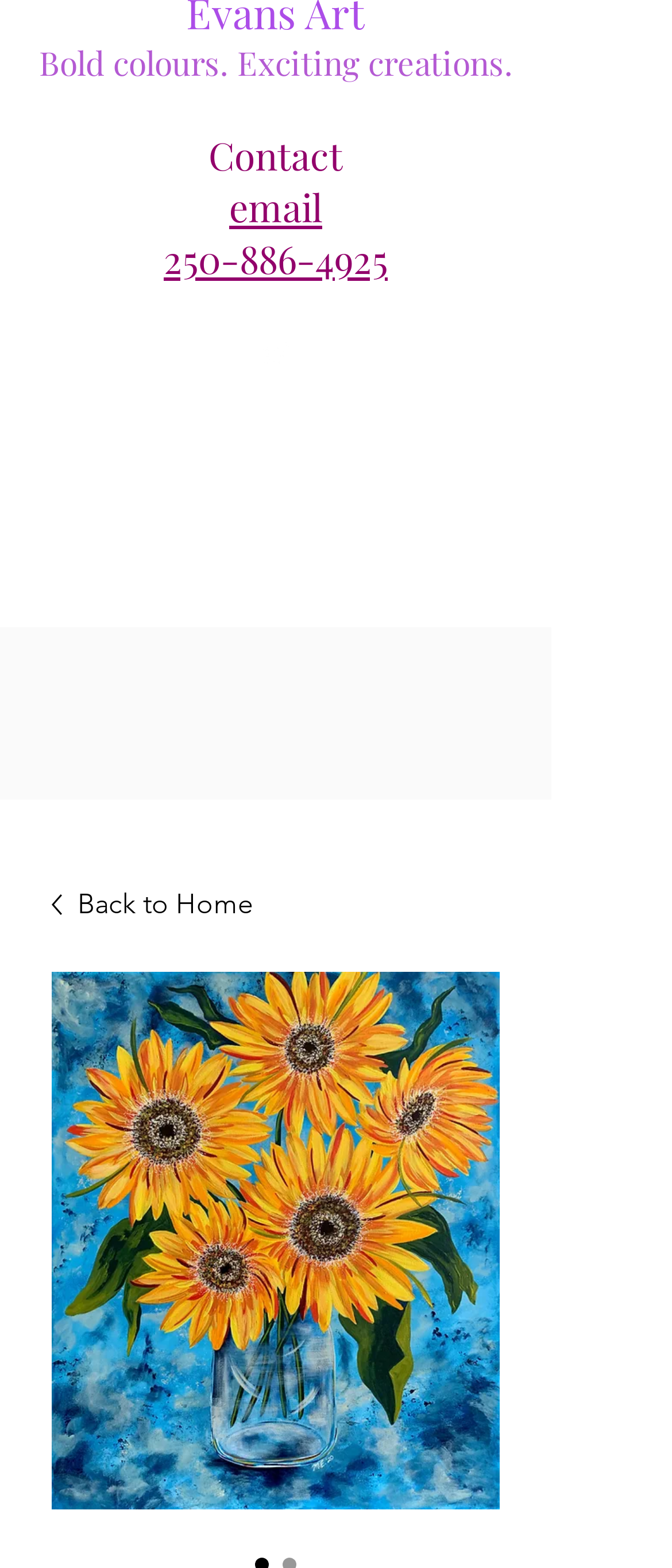Respond to the question below with a single word or phrase: How many items are in the cart?

0